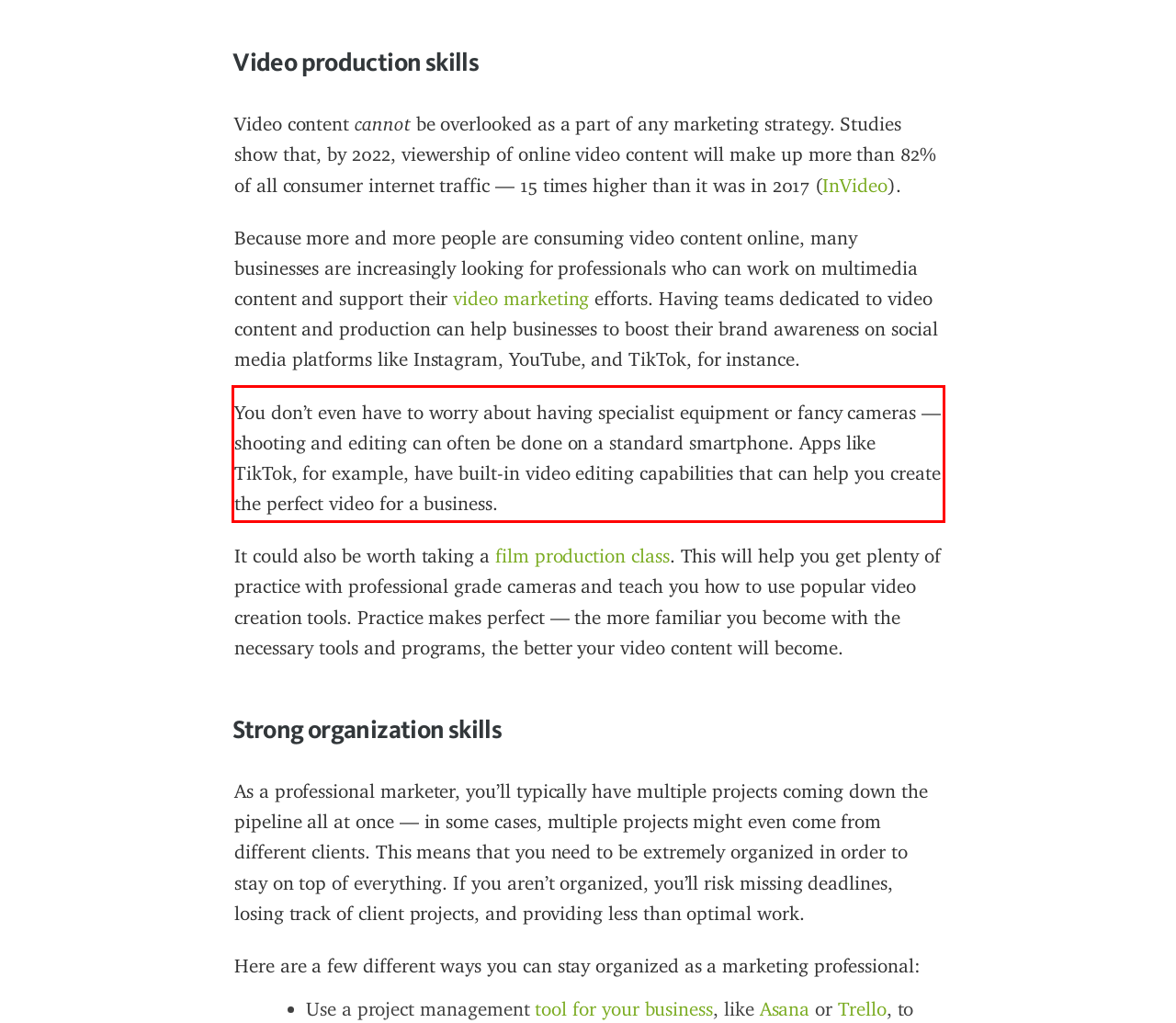You are given a screenshot showing a webpage with a red bounding box. Perform OCR to capture the text within the red bounding box.

You don’t even have to worry about having specialist equipment or fancy cameras — shooting and editing can often be done on a standard smartphone. Apps like TikTok, for example, have built-in video editing capabilities that can help you create the perfect video for a business.